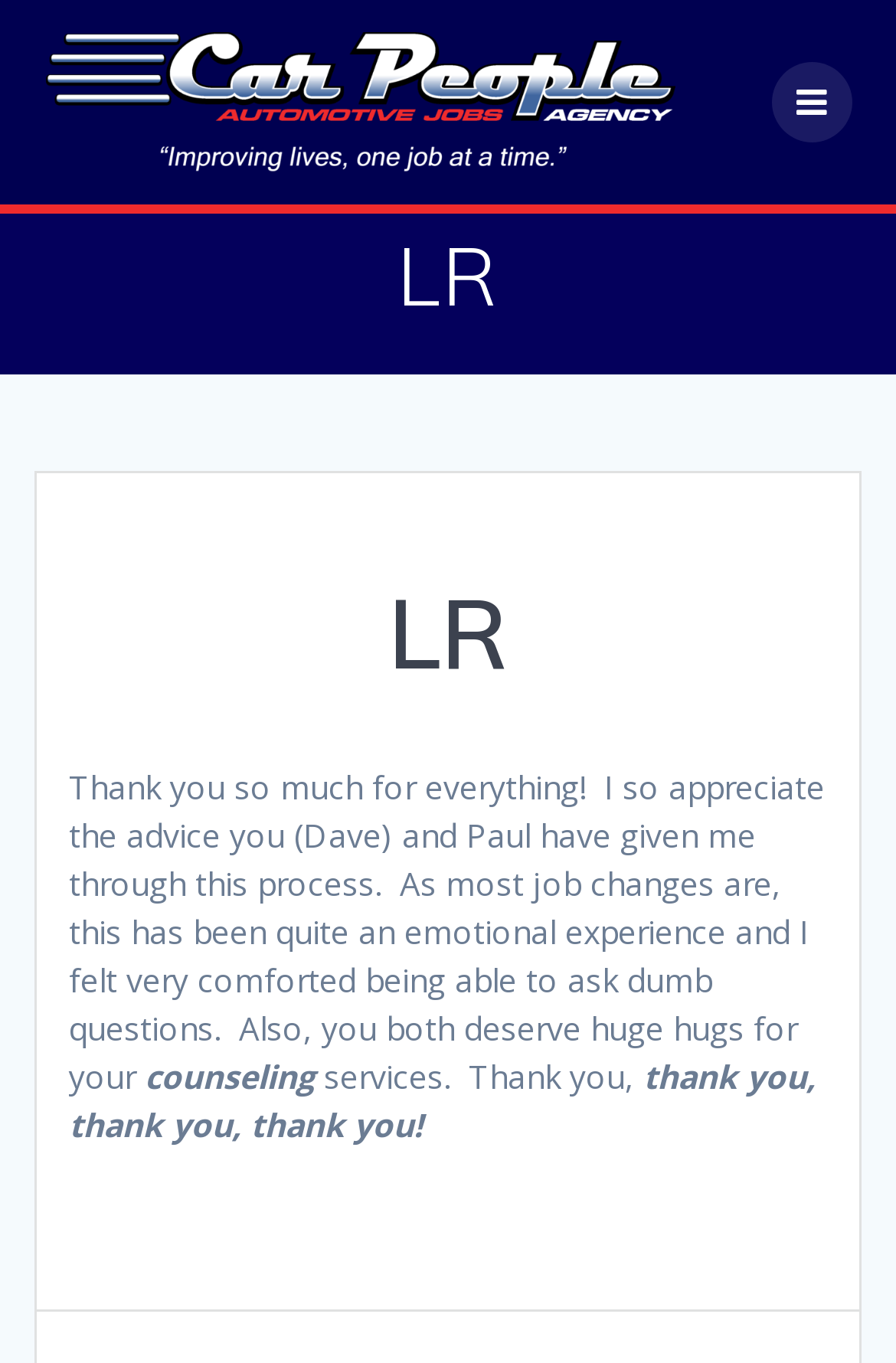What is the name of the agency?
Use the image to give a comprehensive and detailed response to the question.

The name of the agency can be found in the link element with the text 'Car People Agency' and also in the image element with the same text, which suggests that it is the logo of the agency.